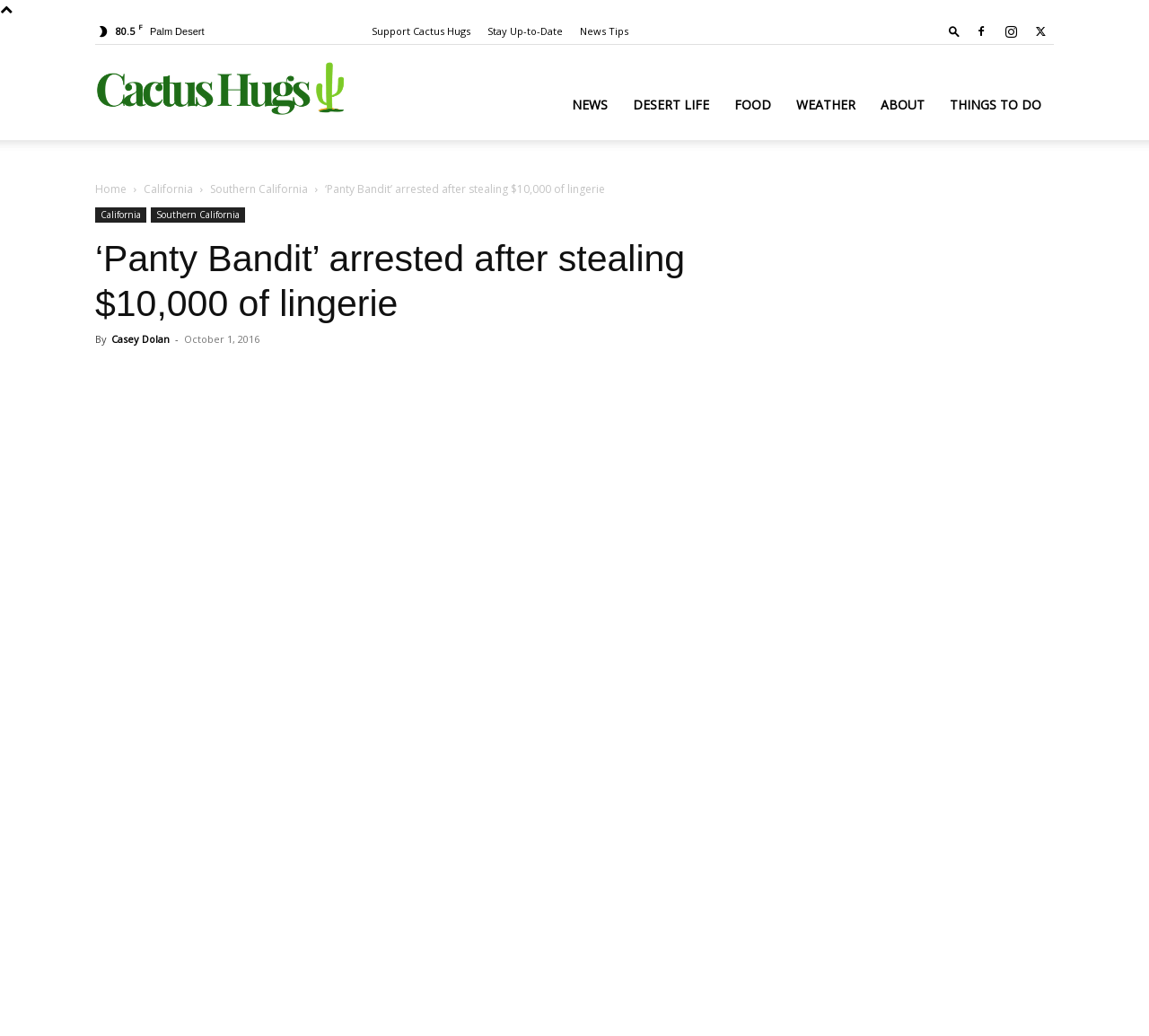What is the main heading displayed on the webpage? Please provide the text.

‘Panty Bandit’ arrested after stealing $10,000 of lingerie